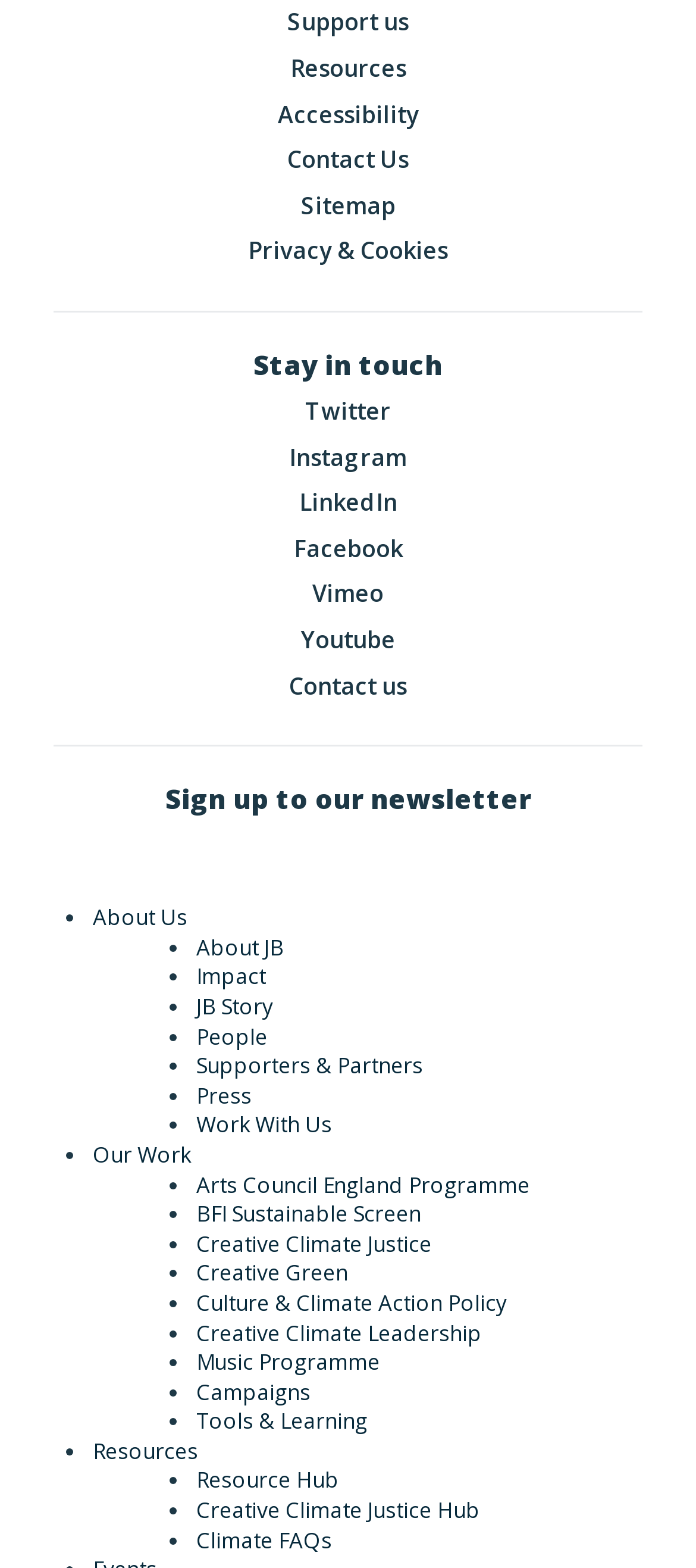Using the webpage screenshot, find the UI element described by Choose Meaningful Rings. Provide the bounding box coordinates in the format (top-left x, top-left y, bottom-right x, bottom-right y), ensuring all values are floating point numbers between 0 and 1.

None